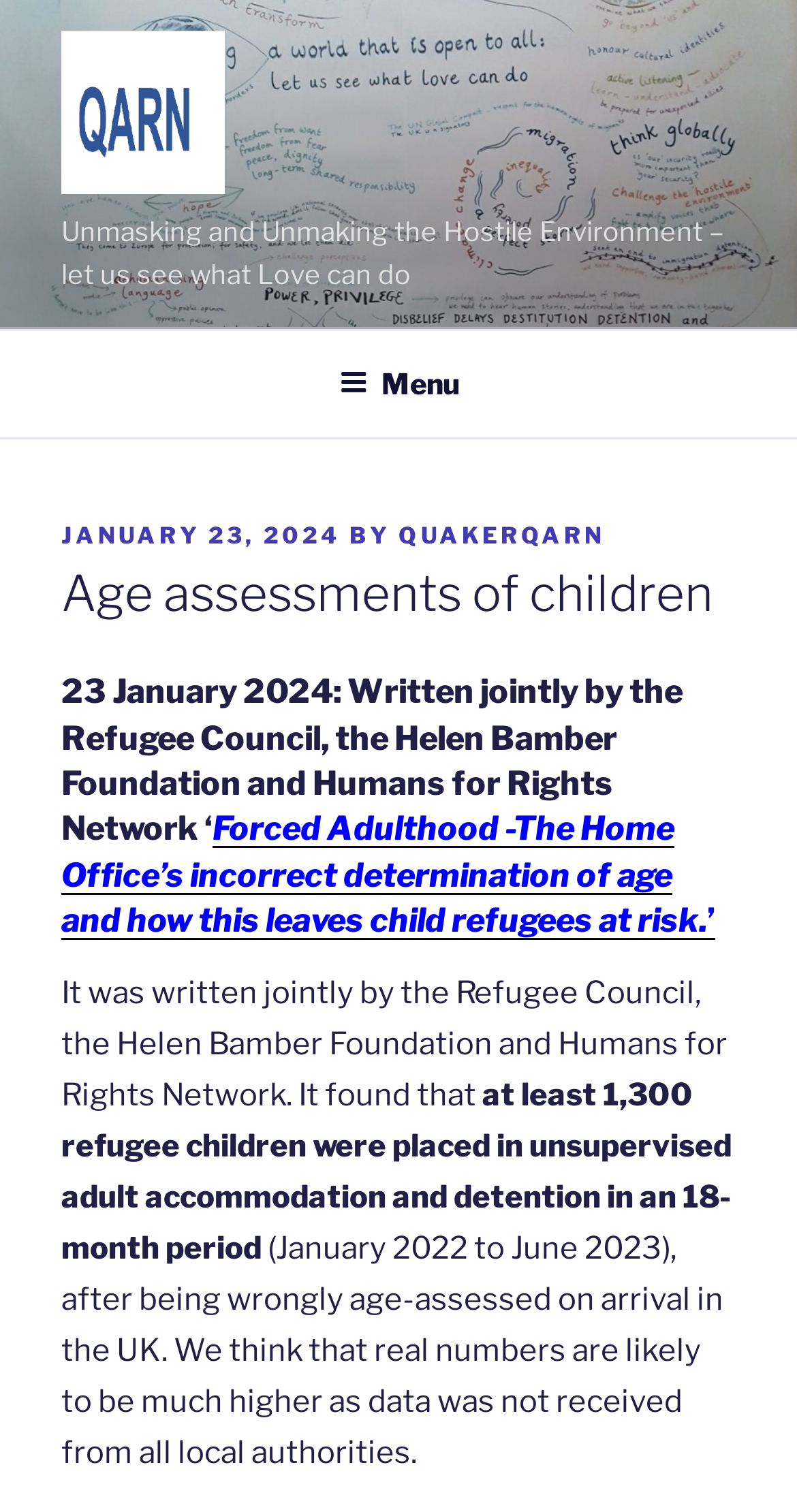What is the date of the latest article?
Can you provide an in-depth and detailed response to the question?

I found the date of the latest article by looking at the link 'JANUARY 23, 2024' which is located below the 'POSTED ON' text.